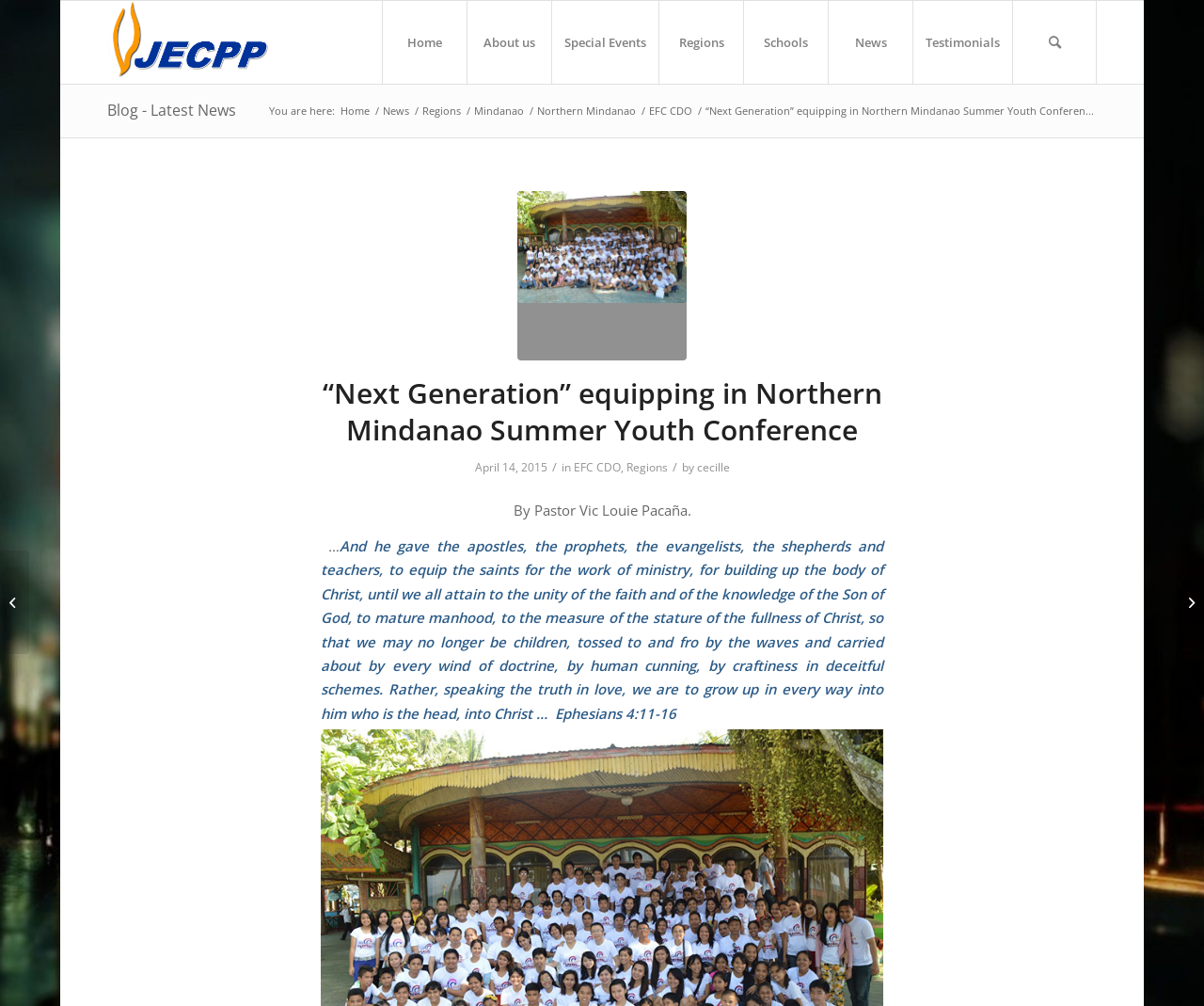Determine the bounding box coordinates for the clickable element to execute this instruction: "View the 'group_picture'". Provide the coordinates as four float numbers between 0 and 1, i.e., [left, top, right, bottom].

[0.43, 0.19, 0.57, 0.358]